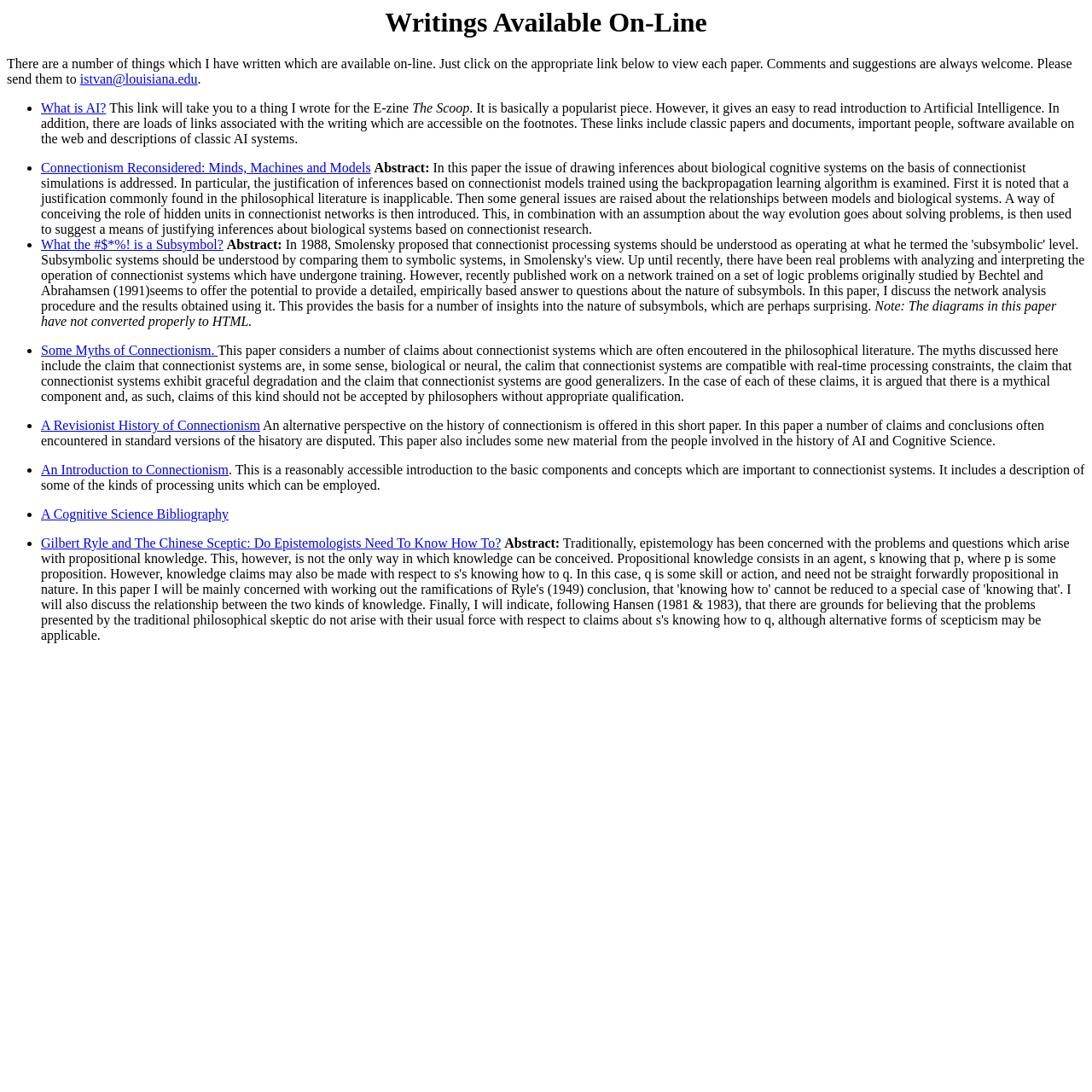Offer an extensive depiction of the webpage and its key elements.

The webpage "Writings On-Line" is a collection of writings and papers available online. At the top, there is a heading "Writings Available On-Line" followed by a brief introduction explaining that the page contains links to various papers and welcomes comments and suggestions. The author's email address, "istvan@louisiana.edu", is provided below the introduction.

Below the introduction, there is a list of papers, each represented by a bullet point. The list contains seven papers, each with a link to the paper and a brief abstract or description. The papers are titled "What is AI?", "Connectionism Reconsidered: Minds, Machines and Models", "What the #$*%! is a Subsymbol?", "Some Myths of Connectionism.", "A Revisionist History of Connectionism", "An Introduction to Connectionism", and "A Cognitive Science Bibliography". The abstracts provide a summary of each paper, discussing topics such as artificial intelligence, connectionism, and cognitive science.

Additionally, there is another paper titled "Gilbert Ryle and The Chinese Sceptic: Do Epistemologists Need To Know How To?" with an abstract provided. The papers are listed in a vertical column, with each paper's link and abstract placed below the previous one.